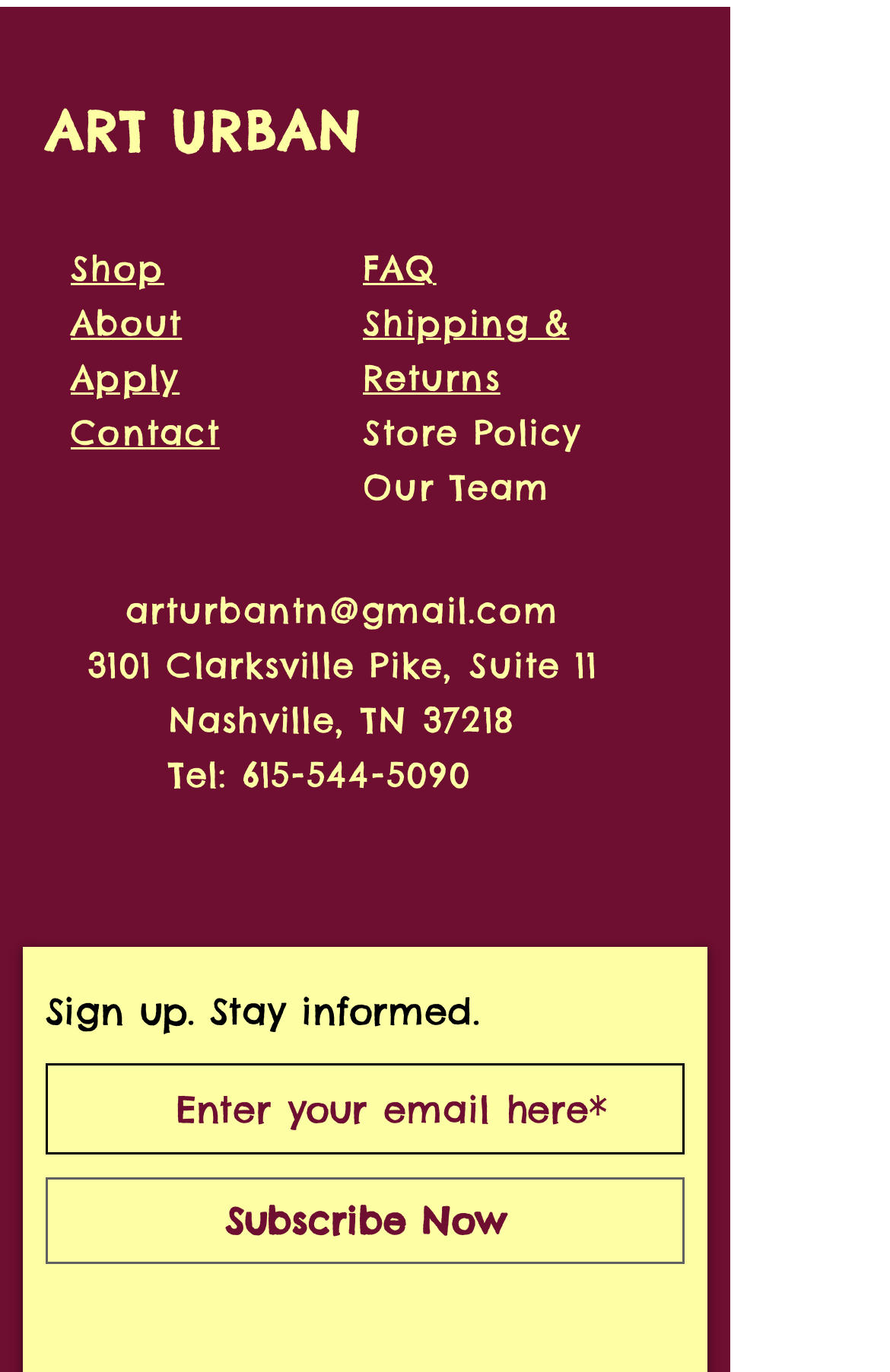What is the company name?
Please ensure your answer is as detailed and informative as possible.

The company name can be found in the top-left corner of the webpage, where it is written as a link 'ART URBAN'.